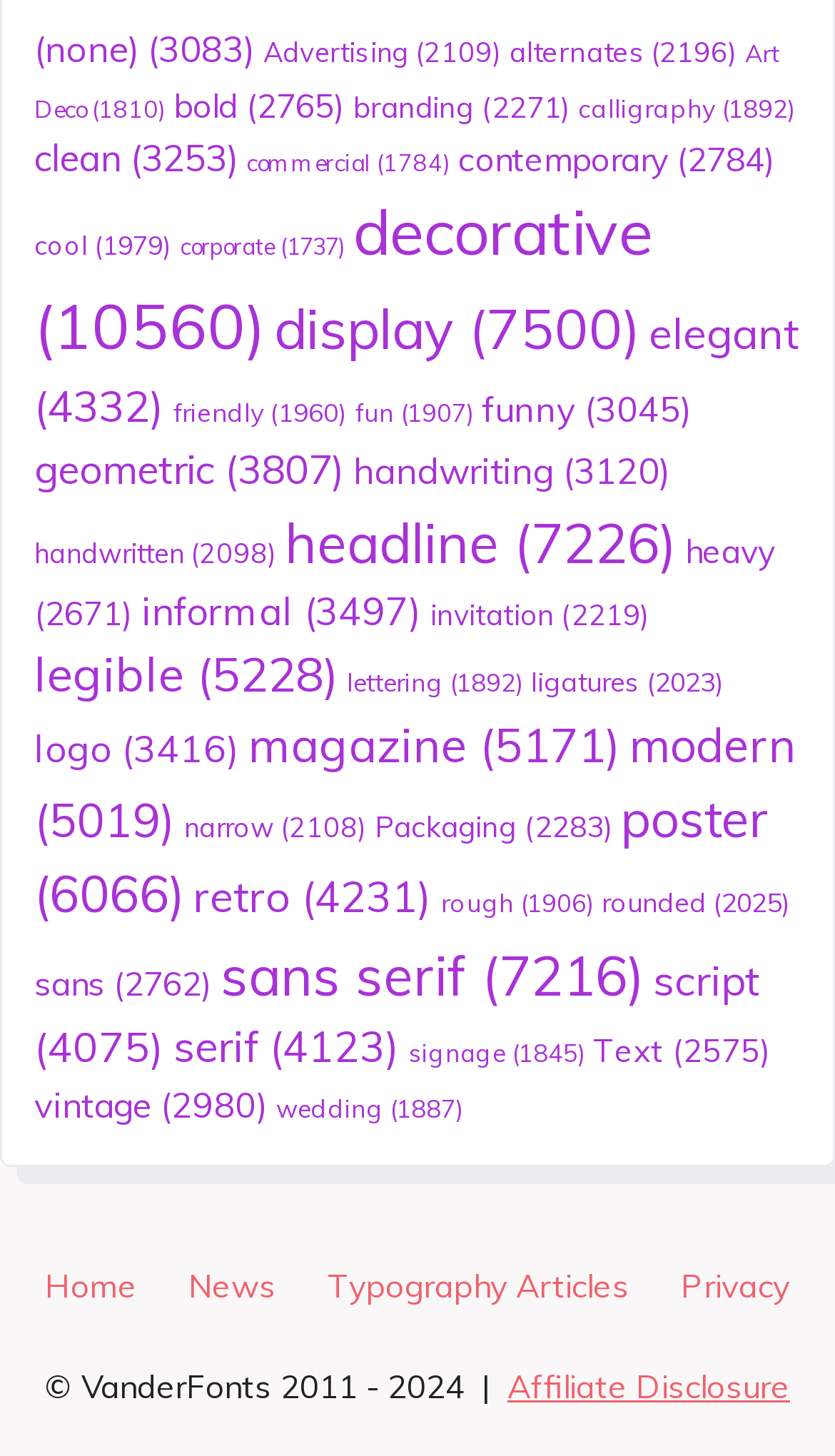How many categories are listed on the page?
Please look at the screenshot and answer using one word or phrase.

30